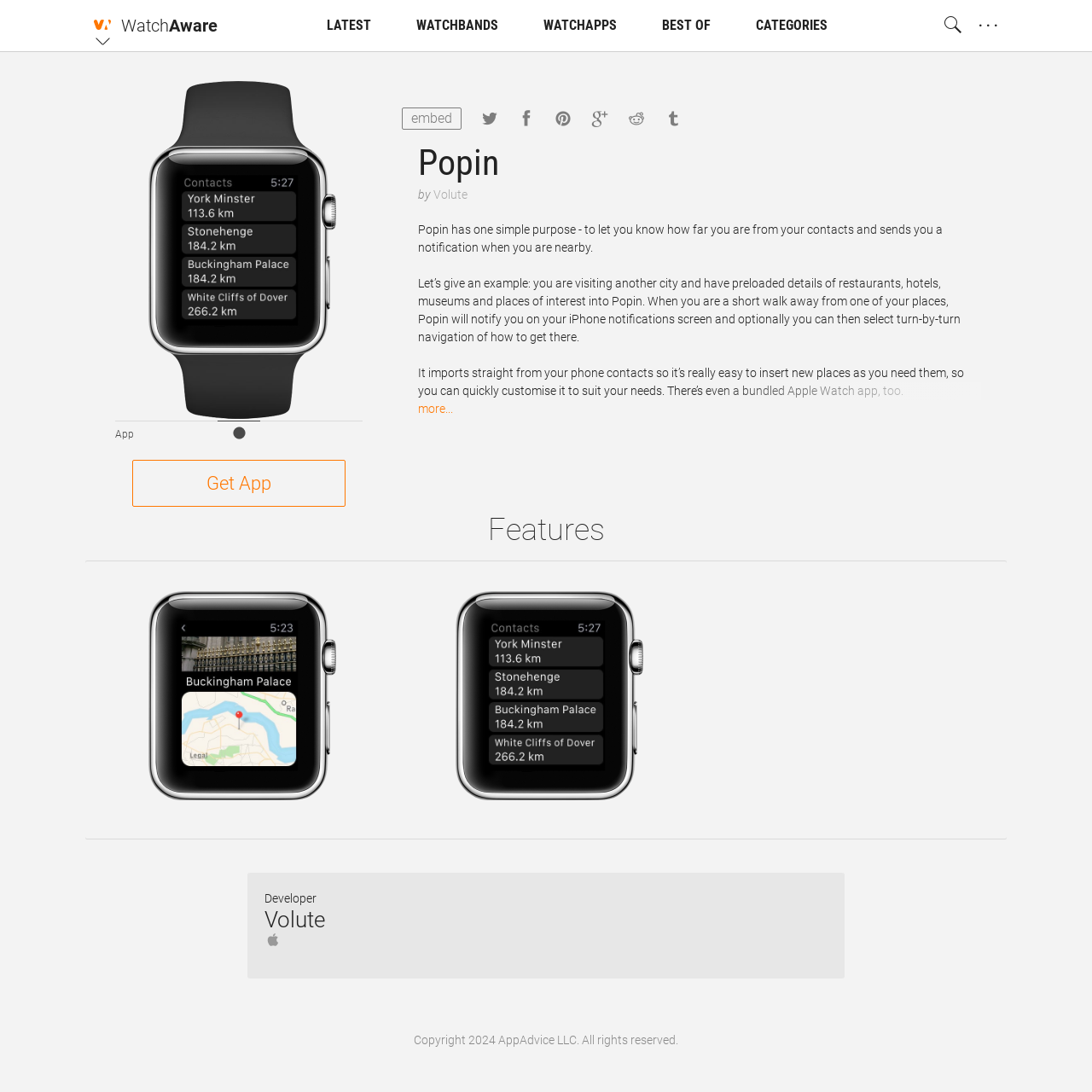Provide a single word or phrase answer to the question: 
What is the name of the app?

Popin